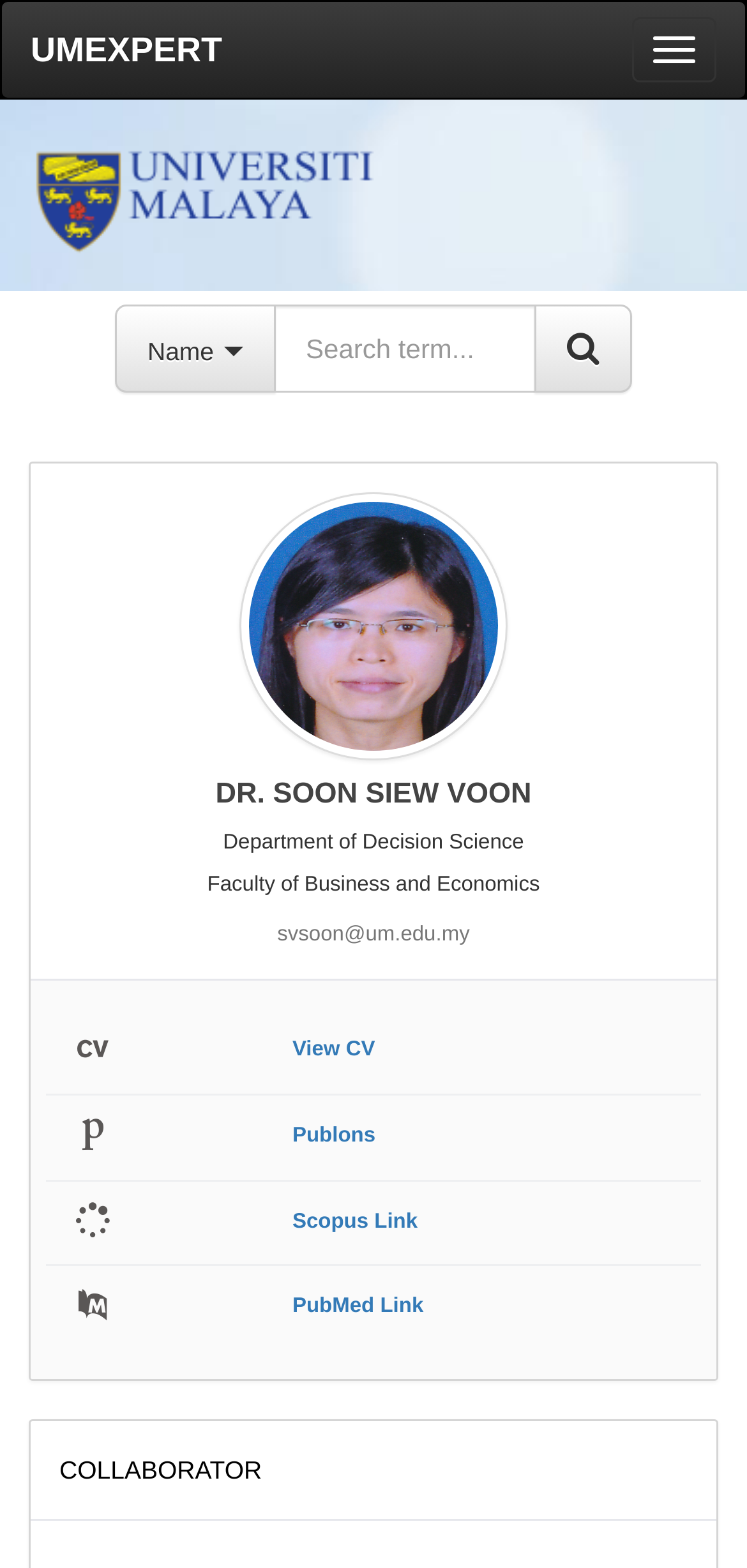How many links are available in the table?
Offer a detailed and full explanation in response to the question.

The number of links available in the table can be found by counting the number of link elements within the table. There are four links available, which are 'View CV', 'Publons', 'Scopus Link', and 'PubMed Link'.